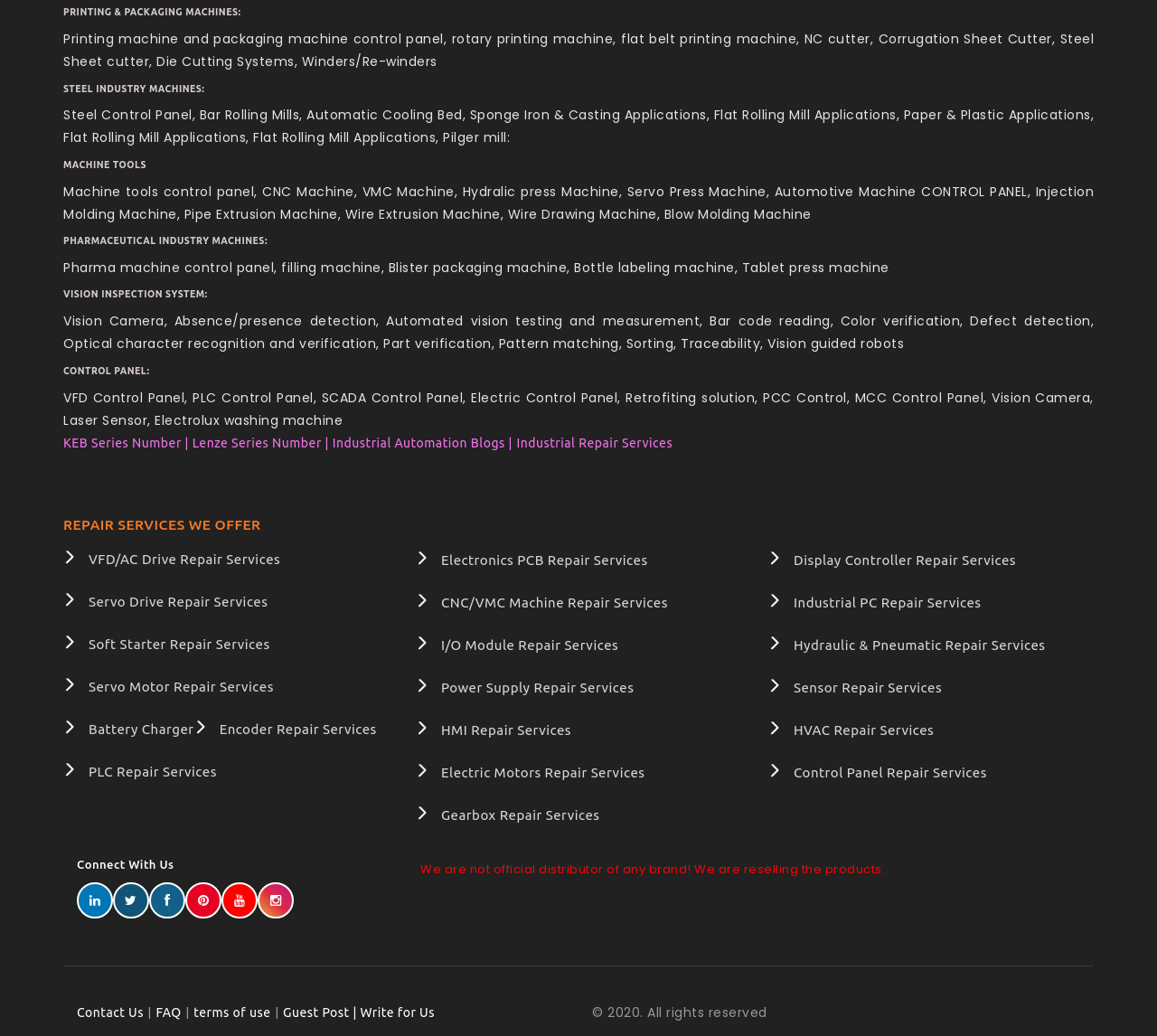Locate the bounding box coordinates of the region to be clicked to comply with the following instruction: "Learn about Vision Inspection System". The coordinates must be four float numbers between 0 and 1, in the form [left, top, right, bottom].

[0.055, 0.279, 0.945, 0.289]